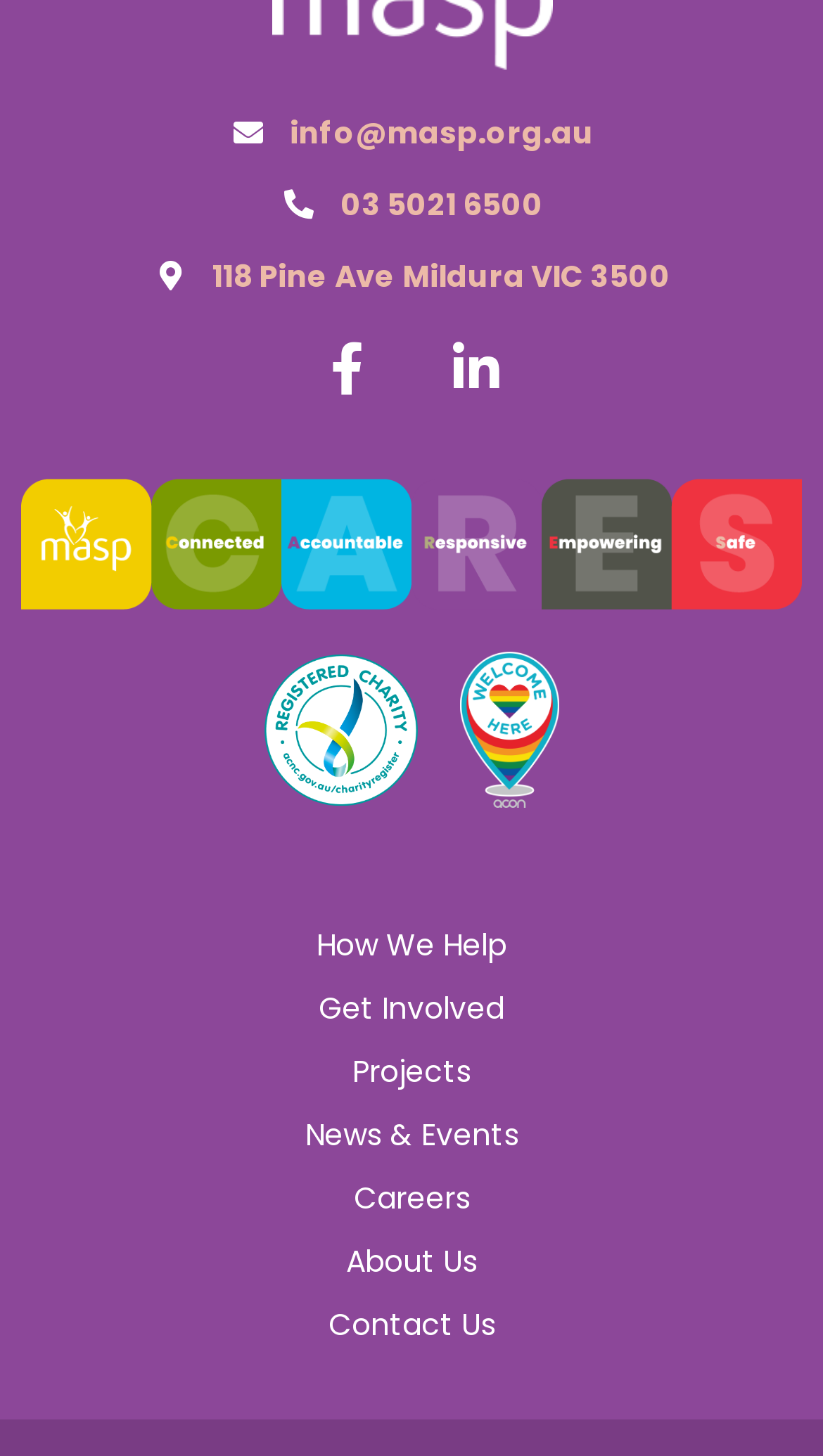Using the details from the image, please elaborate on the following question: What are the main sections of the webpage?

The main sections of the webpage can be identified by the links at the top of the webpage. These sections include 'How We Help', 'Get Involved', 'Projects', 'News & Events', 'Careers', 'About Us', and 'Contact Us'.